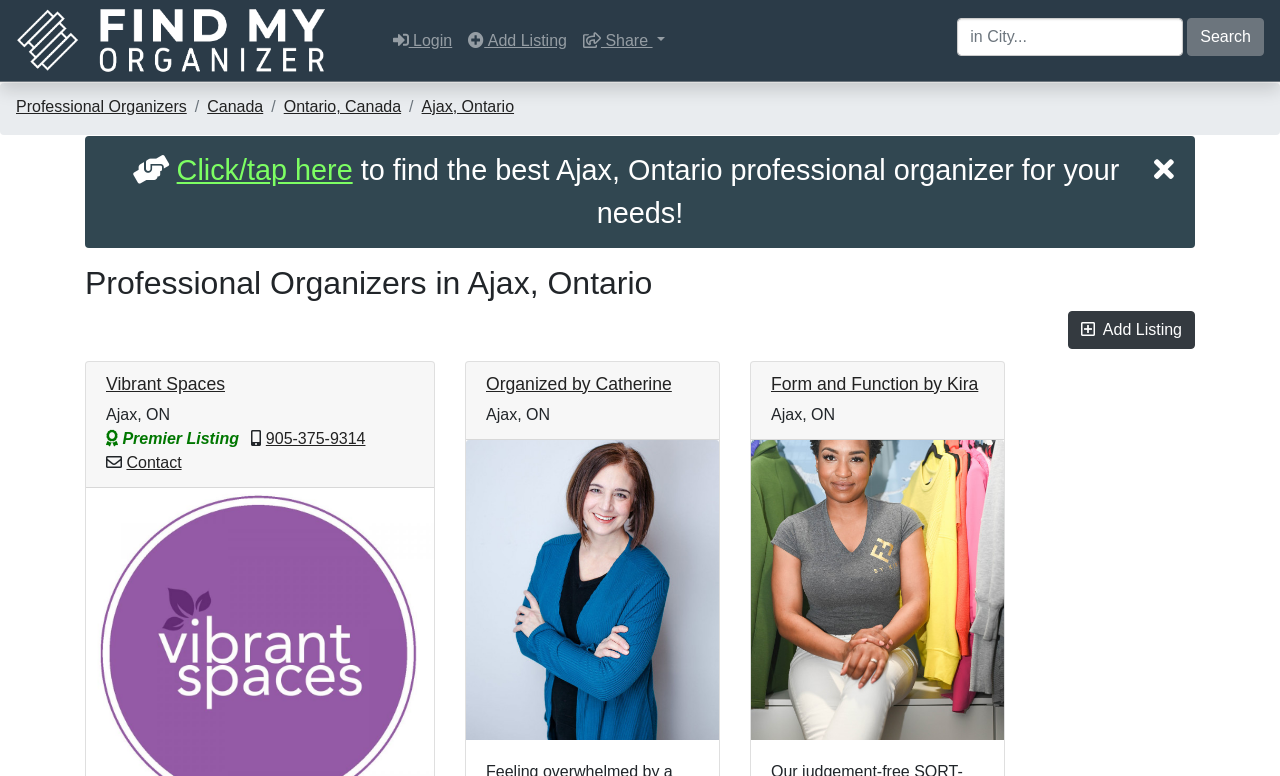Please locate and retrieve the main header text of the webpage.

Professional Organizers in Ajax, Ontario